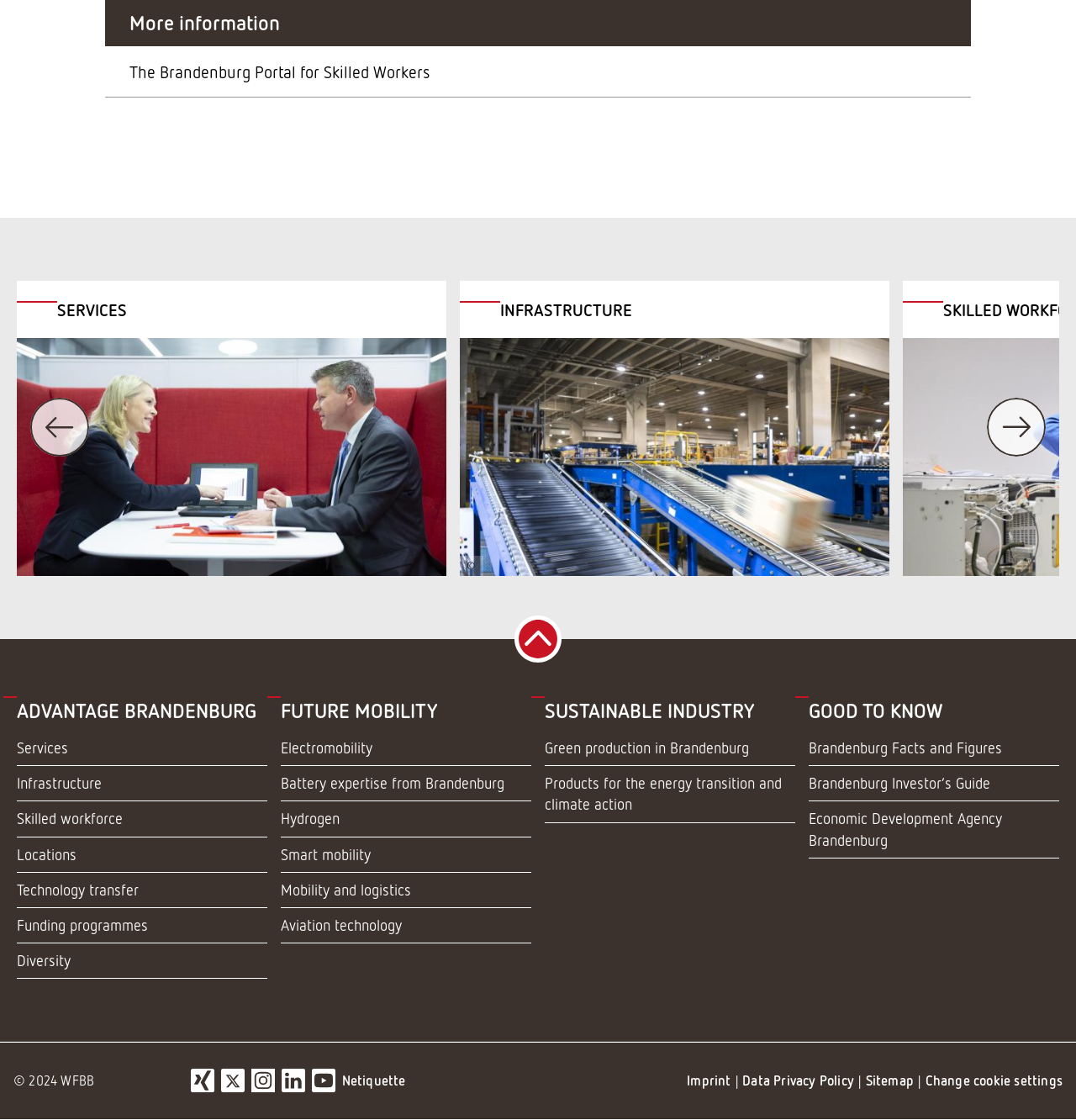What is the theme of the image with a woman and a man?
Respond with a short answer, either a single word or a phrase, based on the image.

Meeting